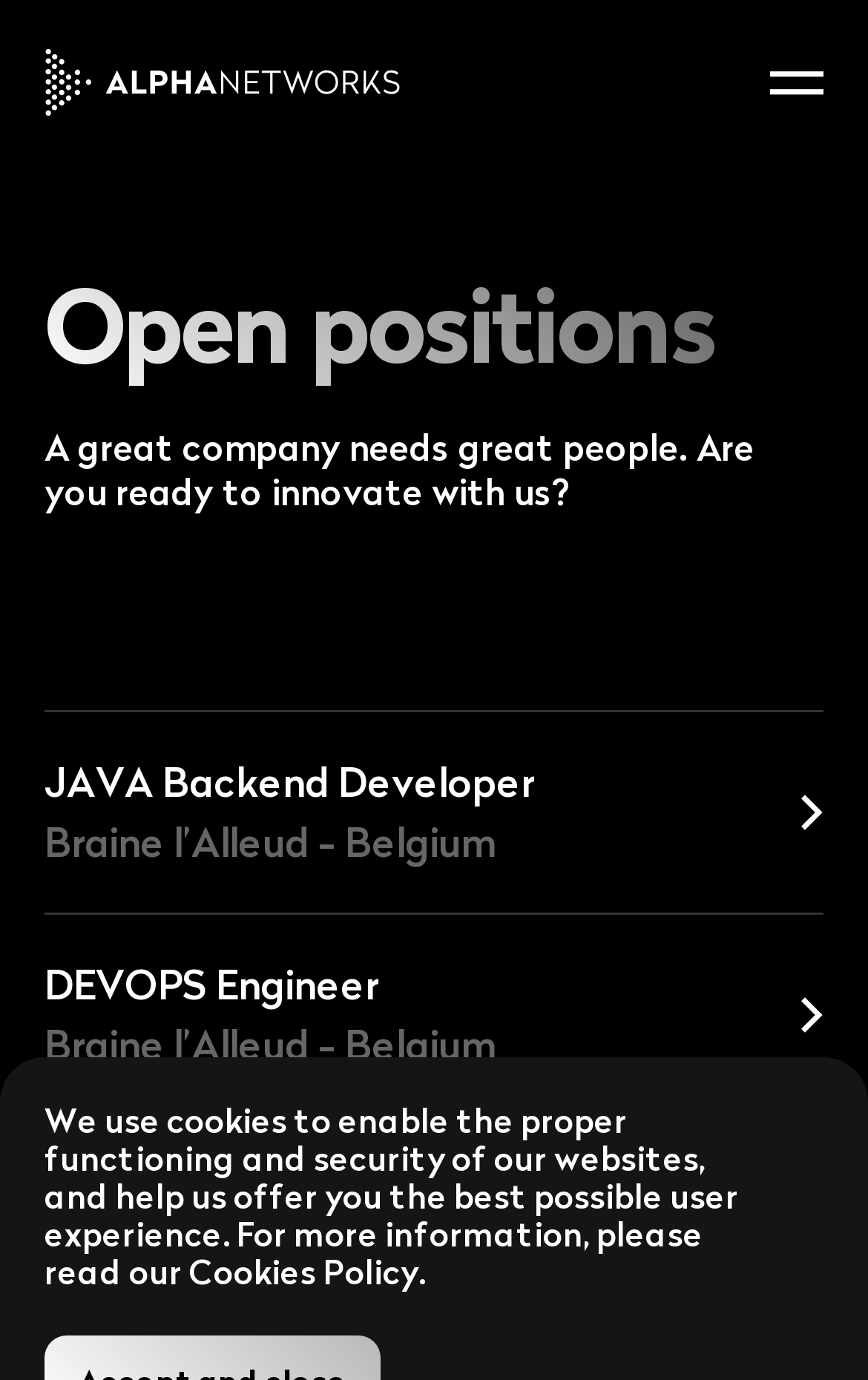Give a detailed account of the webpage's layout and content.

The webpage appears to be a career opportunities page for a company called Alpha Networks. At the top left, there is a link with an accompanying image, which may be a logo or a navigation element. Below this, there is a heading that reads "Open positions". 

Next to the heading, there is a paragraph of text that says "A great company needs great people. Are you ready to innovate with us?", which seems to be a brief introduction or slogan for the company. 

Below this introduction, there are three job listings, each with a link and an accompanying image. The job listings are for a JAVA Backend Developer, a DEVOPS Engineer, and a Product UI/UX Designer, with locations in Belgium and Morocco, respectively. The images may be icons or logos related to the job positions.

At the top right, there are four small images, which may be social media icons or other navigation elements. 

At the bottom of the page, there is a notice about cookies, which informs users about the company's cookie policy and provides a link to read more.